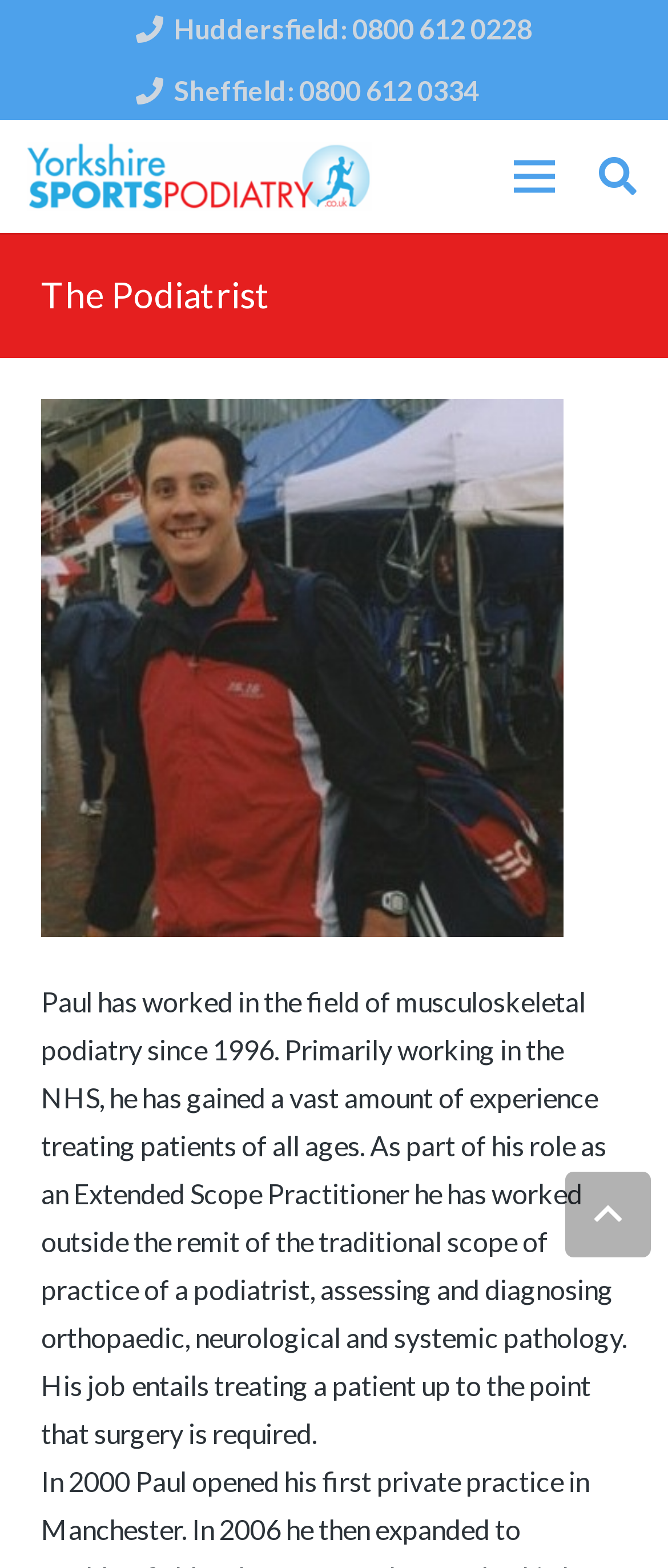Answer the question using only one word or a concise phrase: What is the icon located at the bottom right of the webpage?

uf106